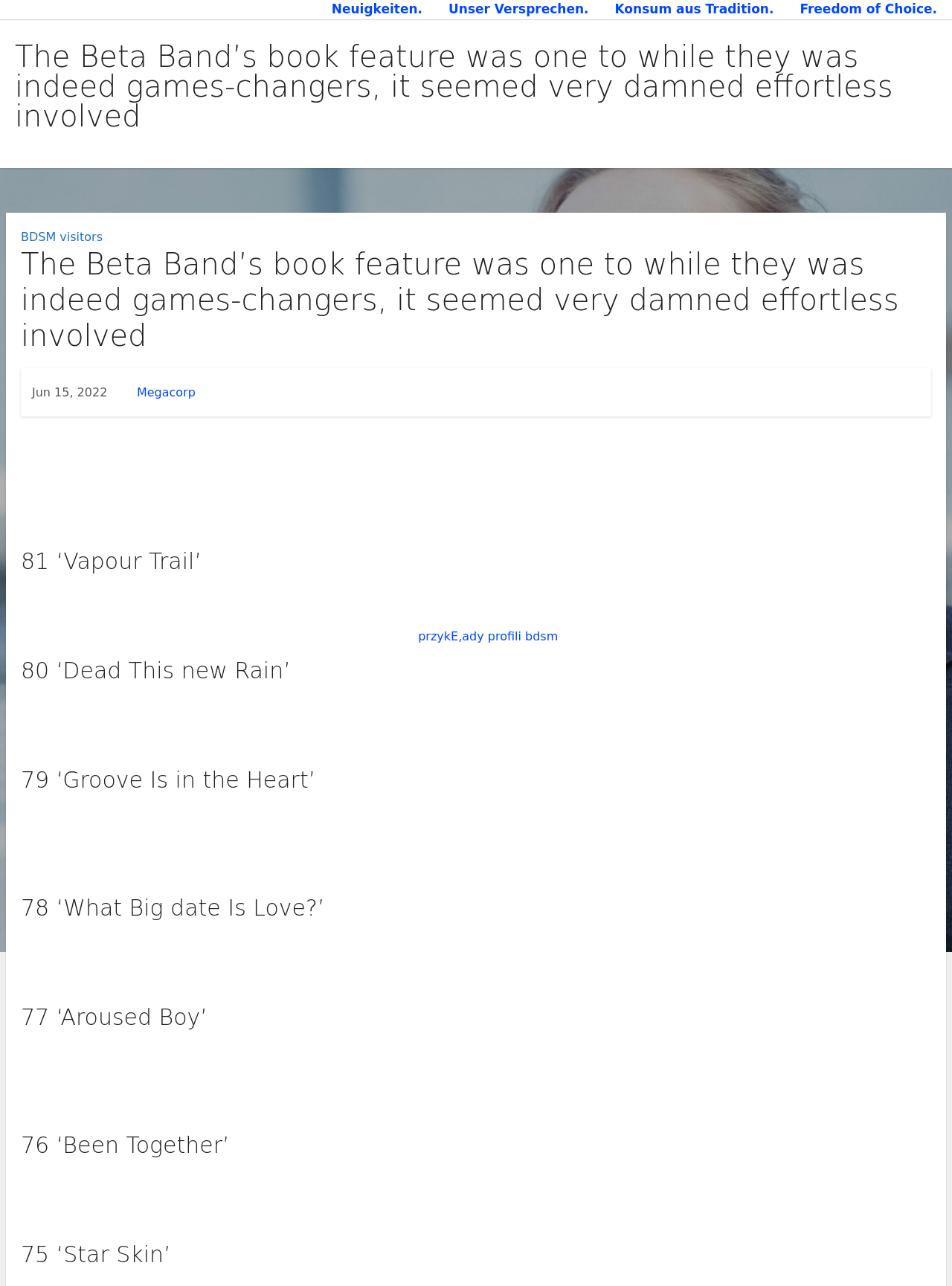Find the bounding box coordinates of the UI element according to this description: "Neuigkeiten.".

[0.348, 0.0, 0.444, 0.015]